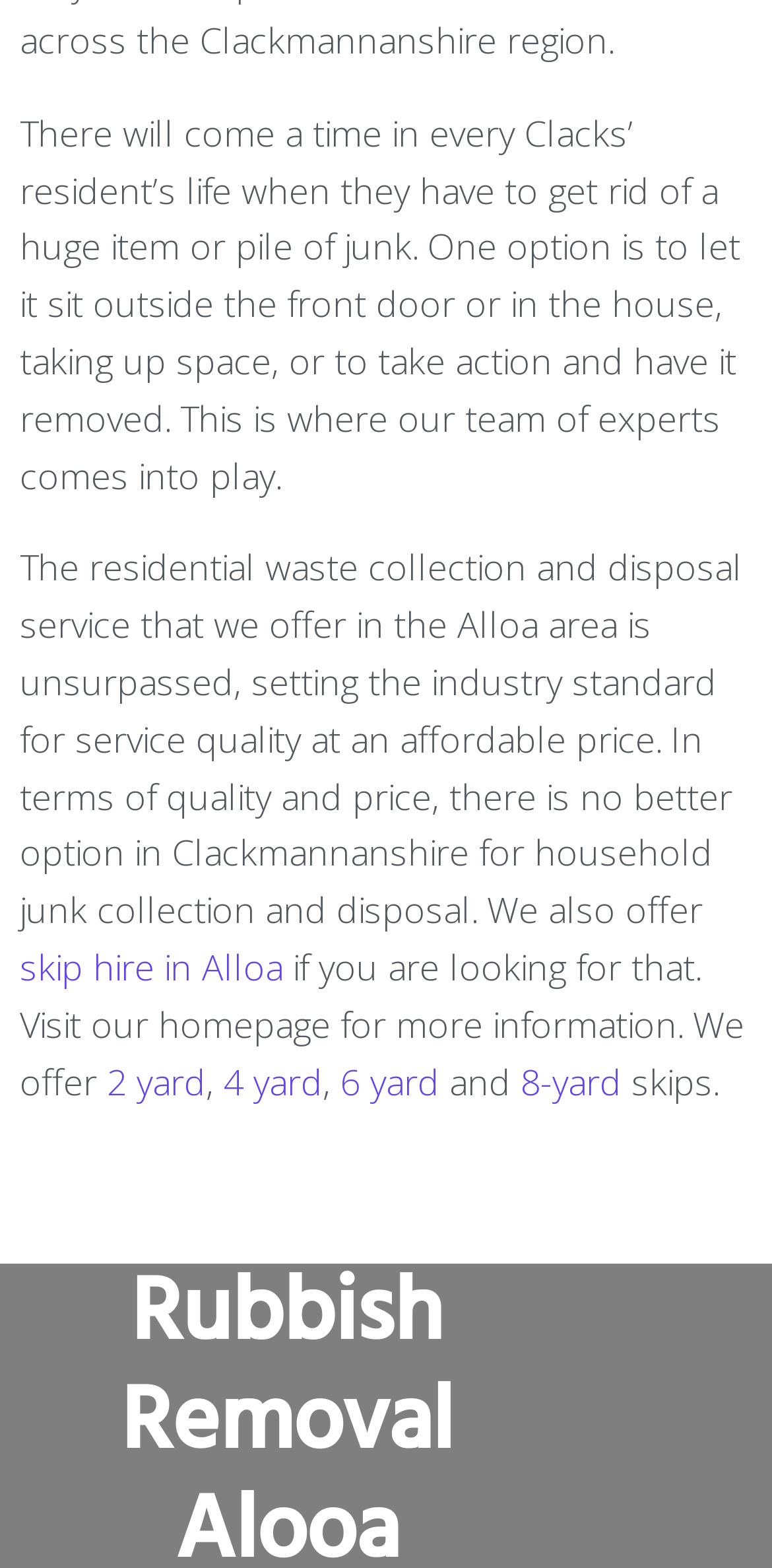Use a single word or phrase to answer the question: 
What is the industry standard for service quality?

Unsurpassed